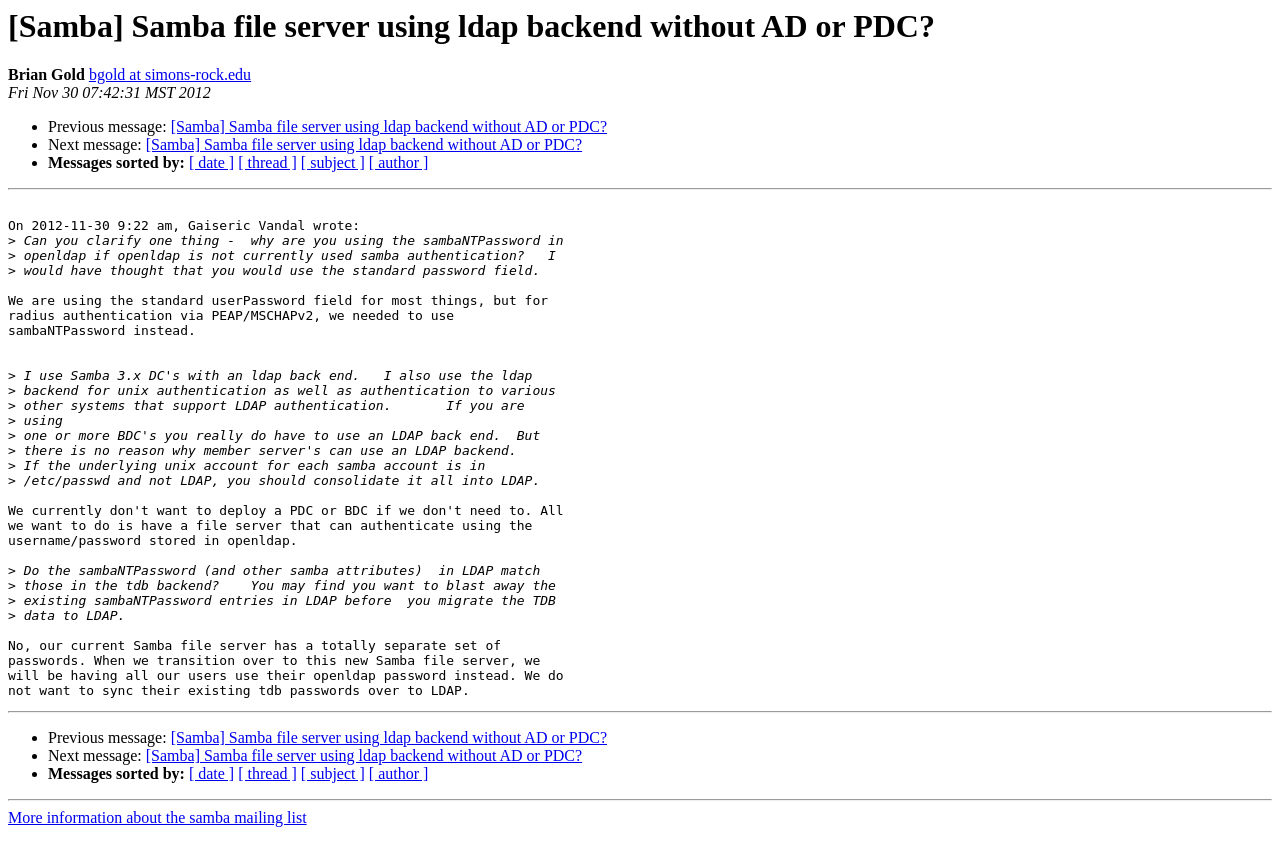Pinpoint the bounding box coordinates of the area that must be clicked to complete this instruction: "Sort messages by date".

[0.148, 0.179, 0.183, 0.199]